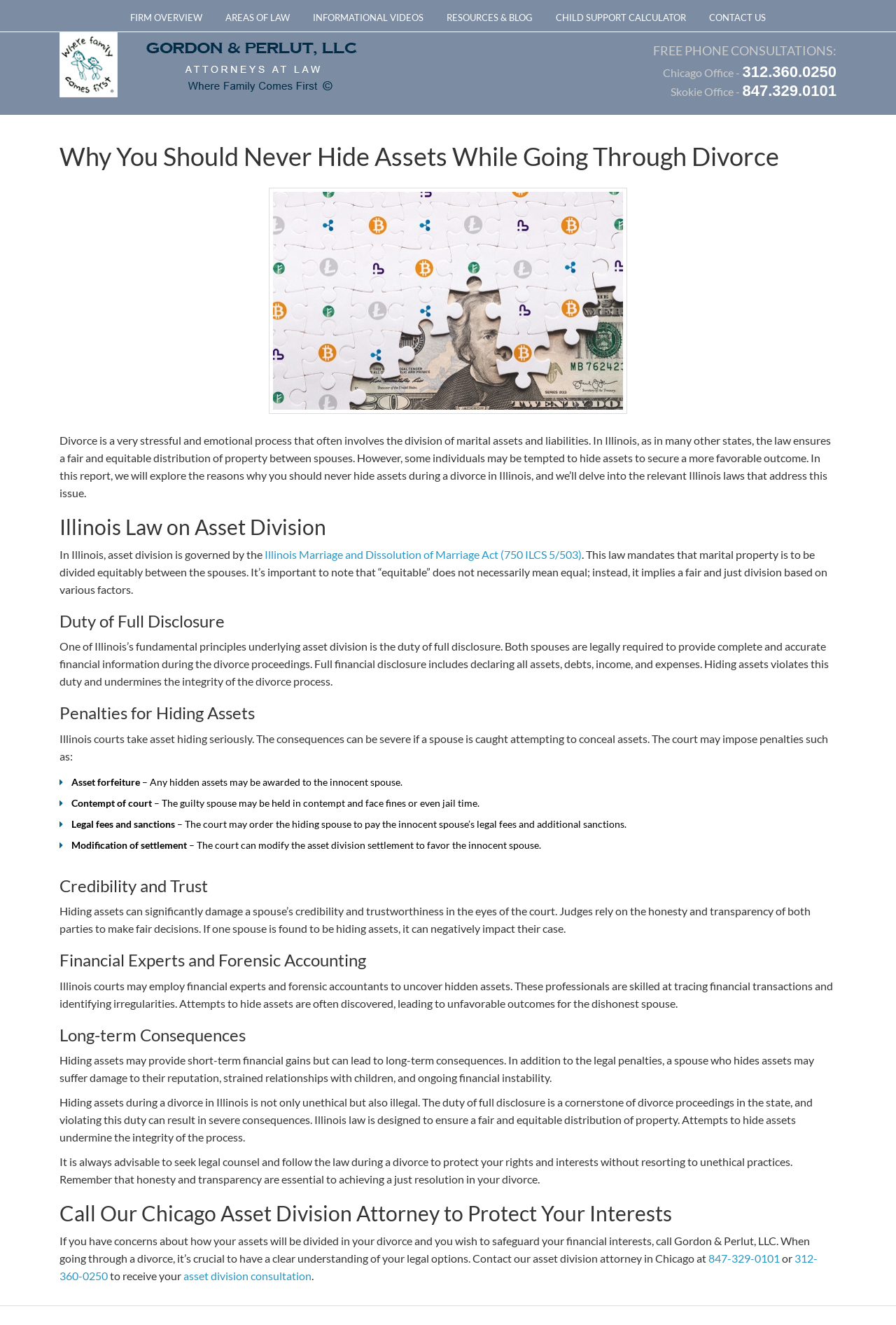Determine the bounding box coordinates of the target area to click to execute the following instruction: "Visit Home page."

None